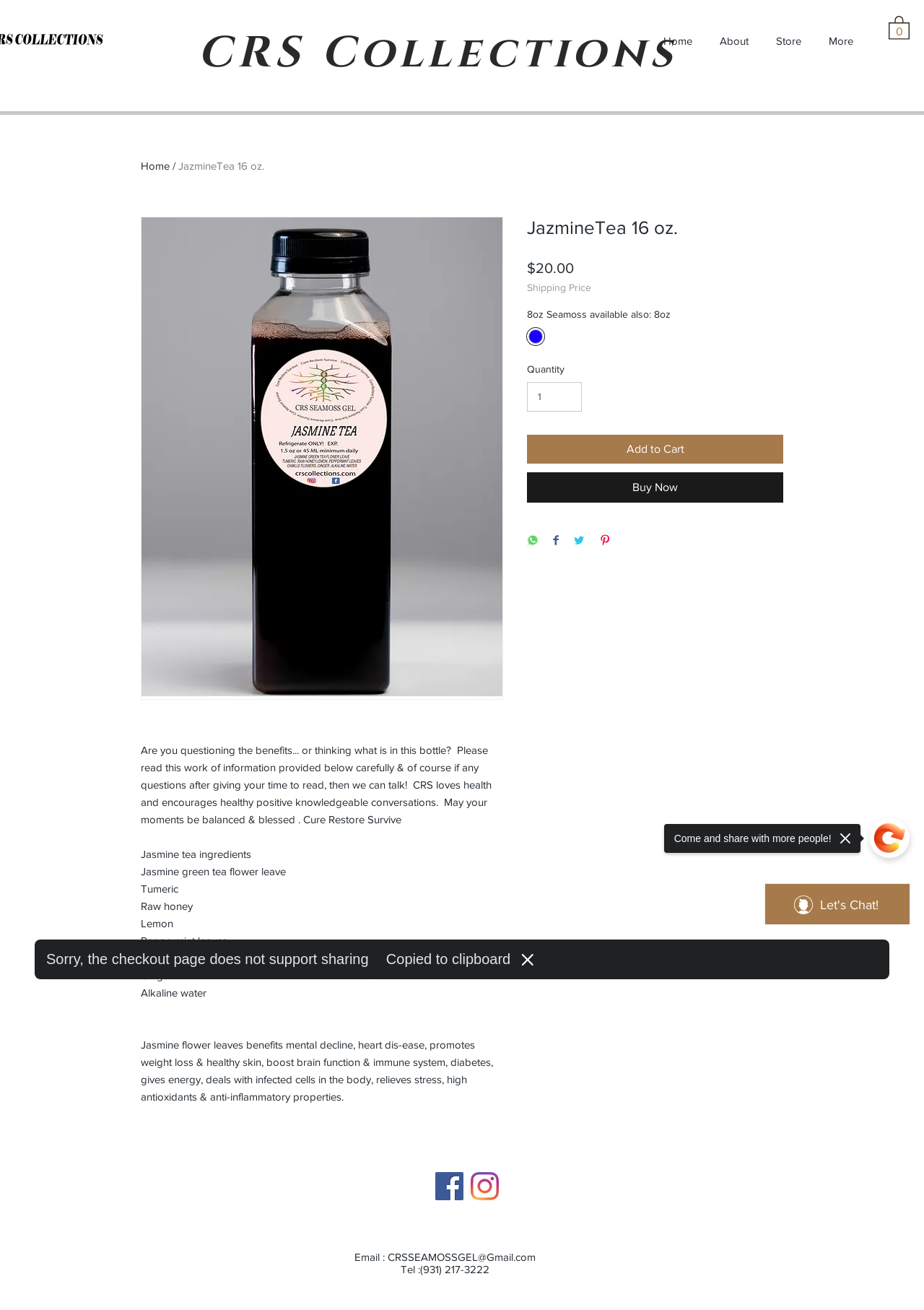What is the benefit of the Jasmine flower leaves?
Kindly offer a detailed explanation using the data available in the image.

The benefits of the Jasmine flower leaves can be found in the static text element that describes the benefits of the ingredients. According to the text, the Jasmine flower leaves relieve stress, have high antioxidants, and anti-inflammatory properties.